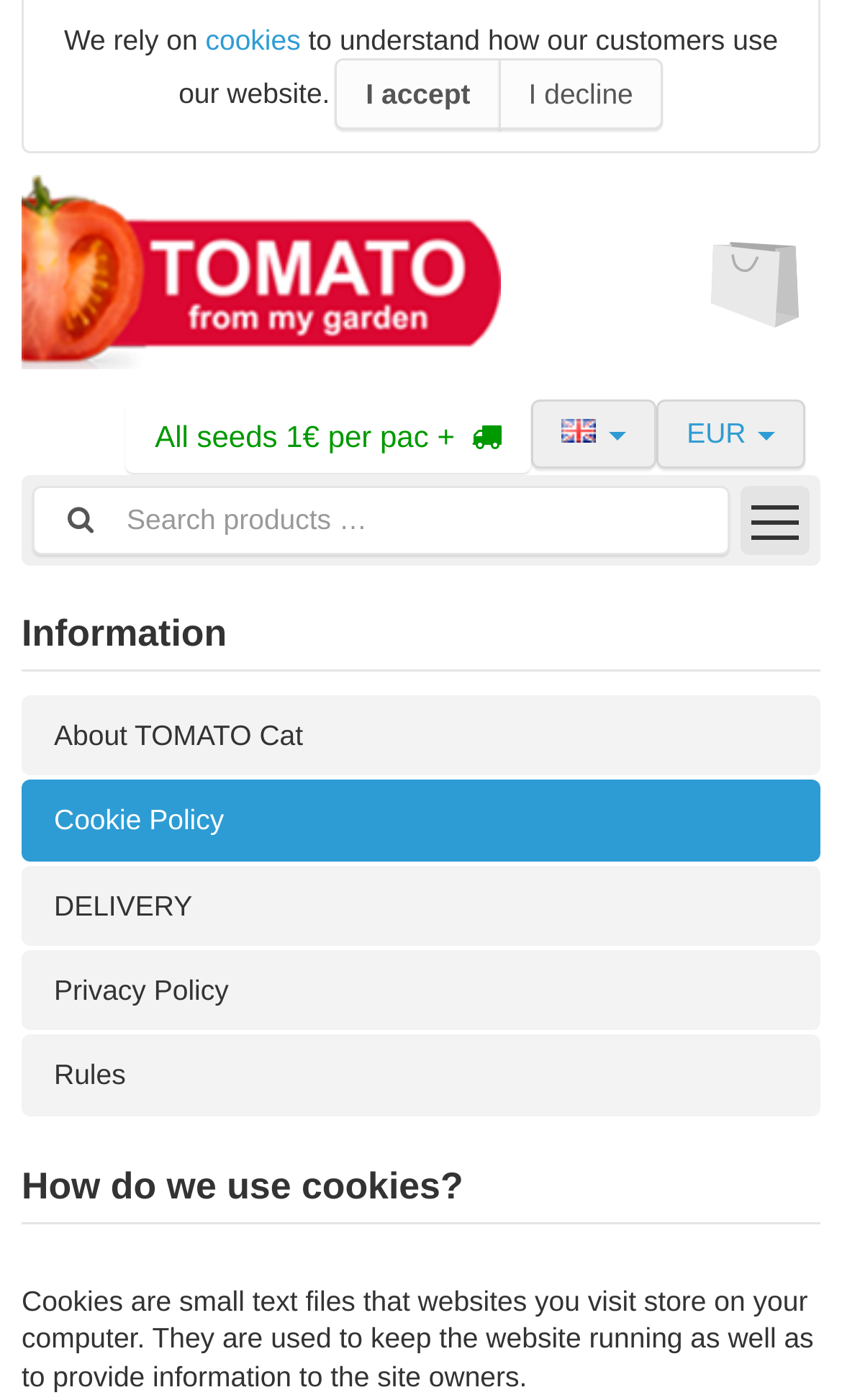Determine the bounding box coordinates for the area you should click to complete the following instruction: "Change currency to EUR".

[0.78, 0.285, 0.957, 0.335]